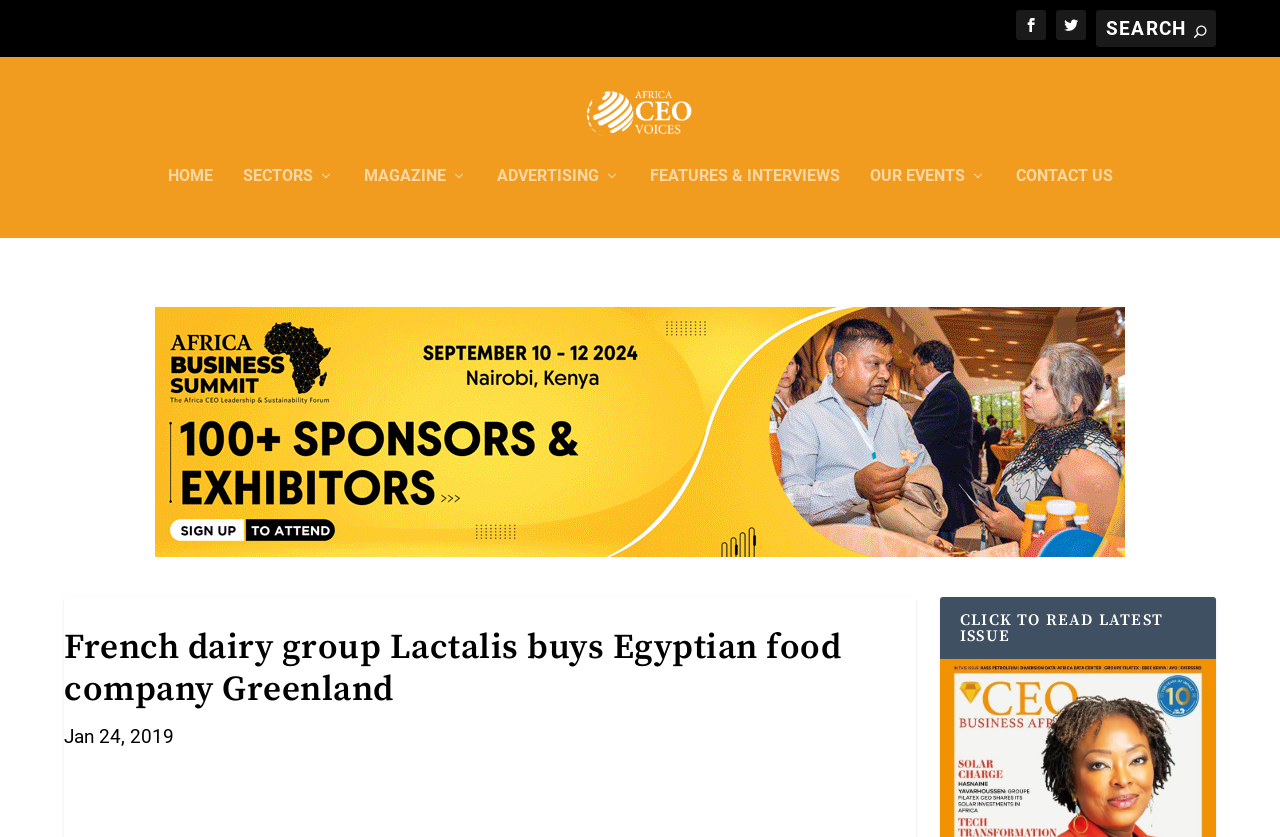Respond to the following question using a concise word or phrase: 
What is the name of the website?

Africa CEO Voices